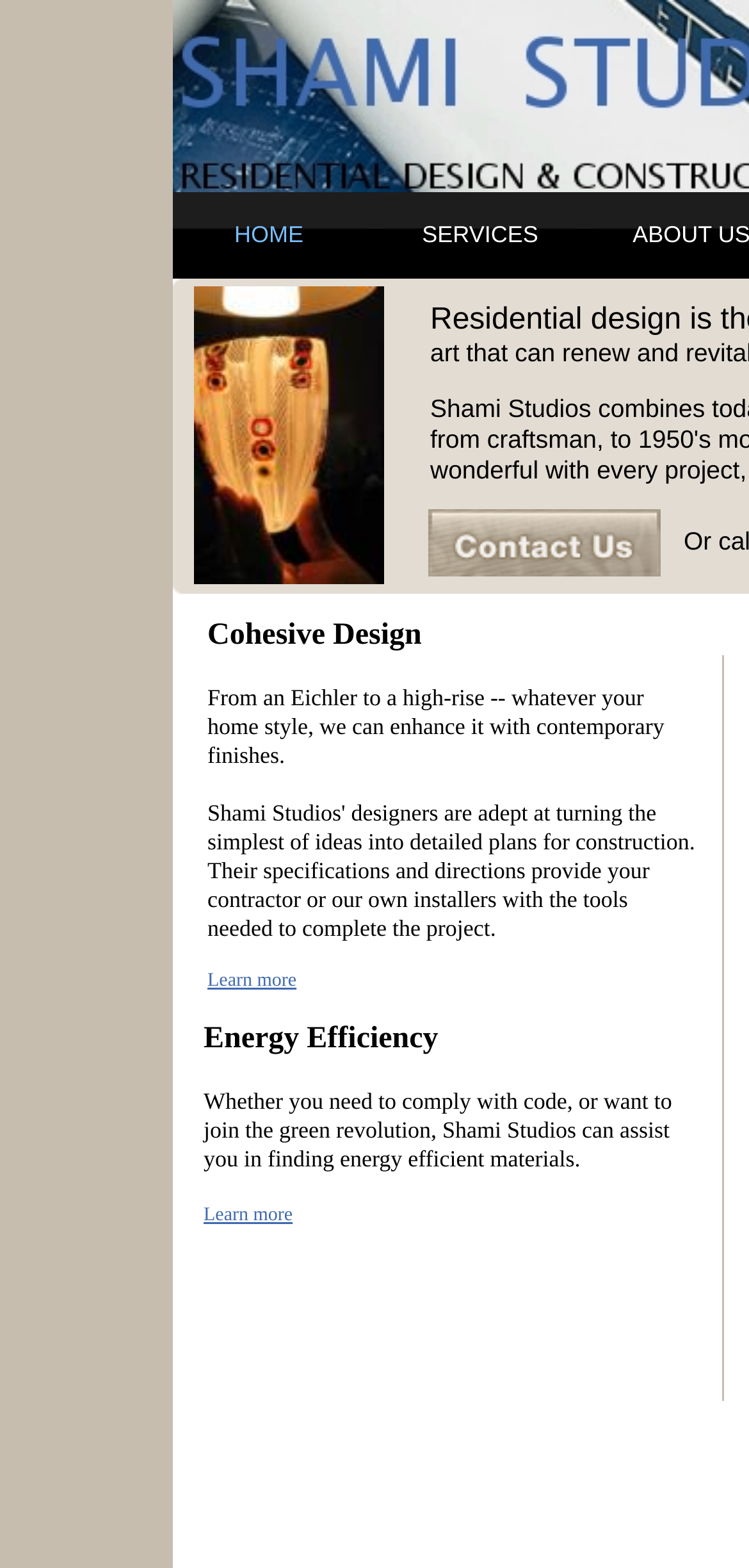How many main navigation links are there?
Based on the visual information, provide a detailed and comprehensive answer.

The LayoutTableCell elements with links 'HOME', 'SERVICES' suggest that there are three main navigation links on the webpage.